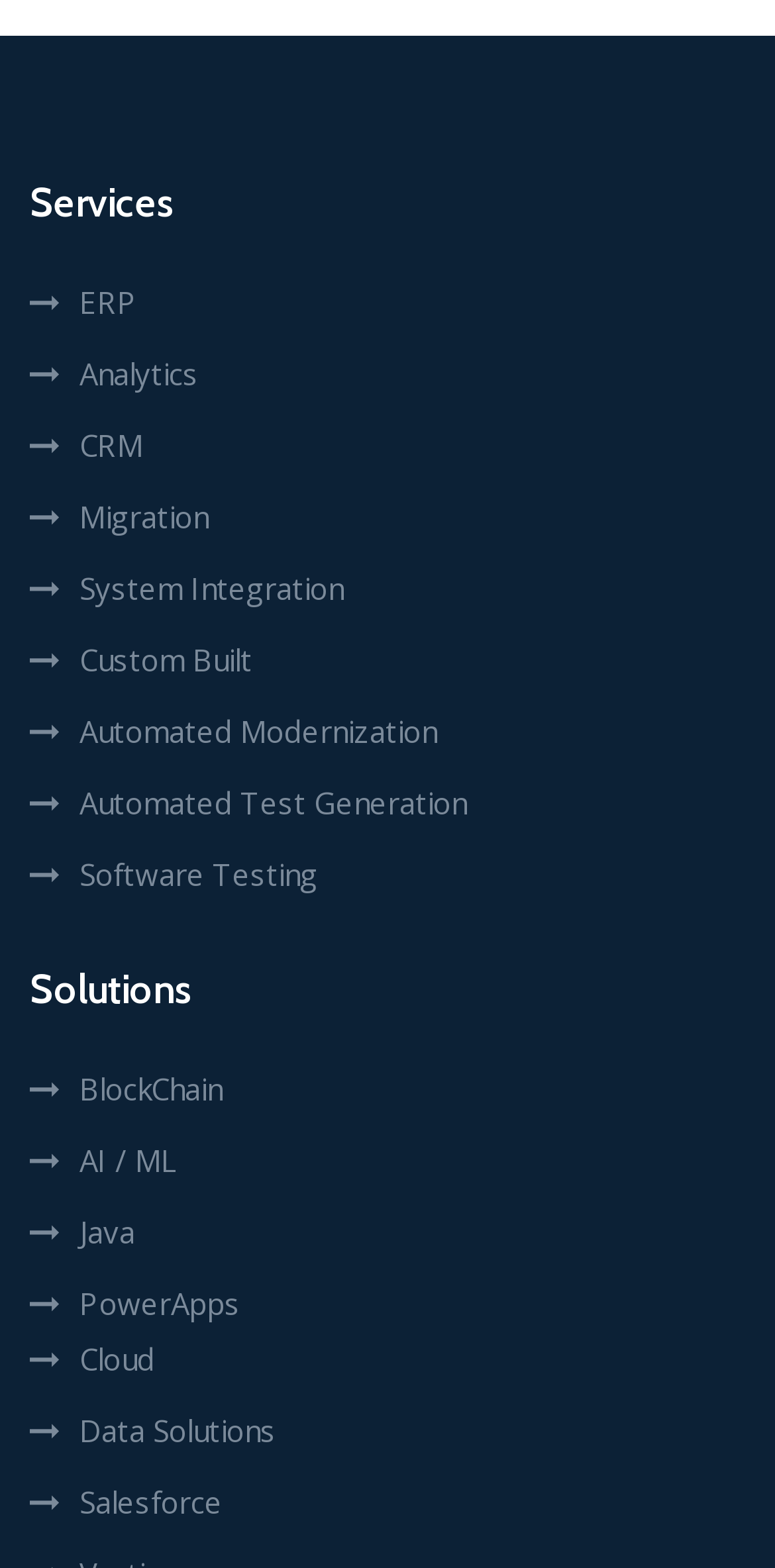What is the first service listed?
From the screenshot, supply a one-word or short-phrase answer.

ERP